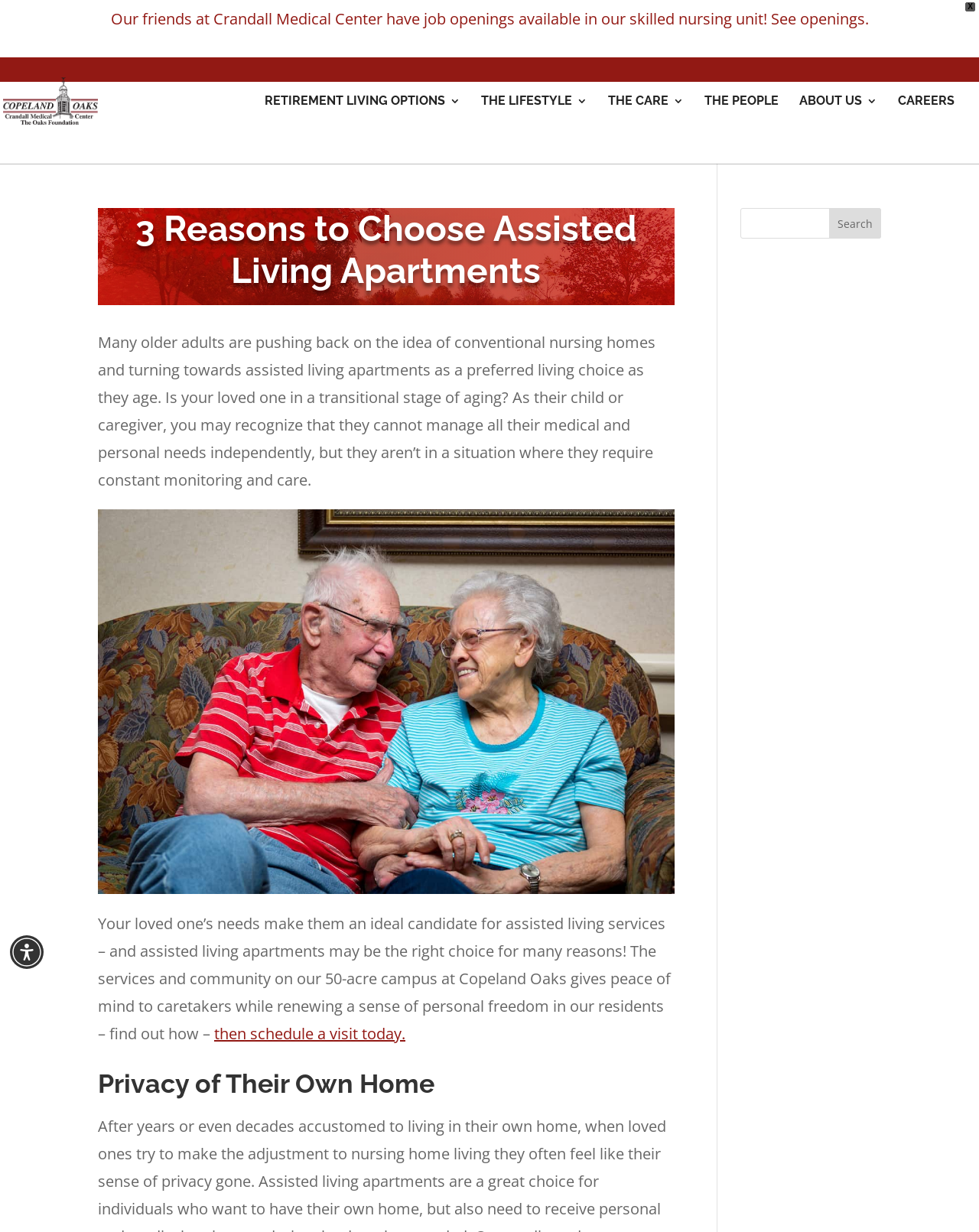Please specify the bounding box coordinates of the clickable section necessary to execute the following command: "Learn about retirement living options".

[0.27, 0.078, 0.47, 0.133]